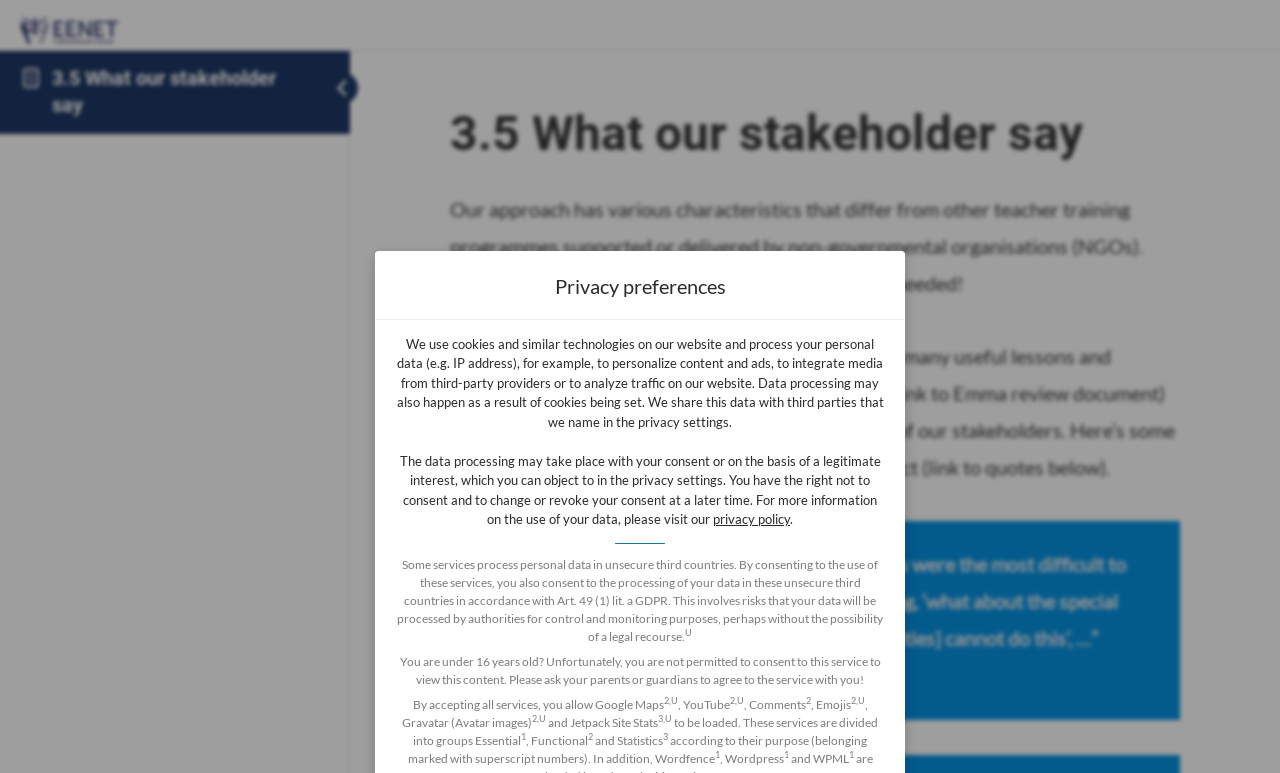Give a detailed account of the webpage.

This webpage is titled "3.5 What our stakeholder say – EENET's LearnLink" and appears to be a privacy policy or consent page. At the top, there is a link to "Skip to consent choices". Below this, a heading "Privacy preferences" is centered on the page. 

A block of text explains the use of cookies and similar technologies on the website, including the processing of personal data, such as IP addresses, for purposes like personalizing content and ads, integrating media from third-party providers, and analyzing traffic. This text is followed by a link to the "privacy policy".

The page then explains that data processing may occur with or without consent, and that users have the right to revoke or change their consent at a later time. It also warns that some services process personal data in unsecure third countries, which involves risks of data being processed by authorities for control and monitoring purposes.

Below this, there is a notice stating that users under 16 years old are not permitted to consent to certain services and must ask their parents or guardians for permission.

The page then lists various services, including Google Maps, YouTube, Comments, Emojis, Gravatar (Avatar images), and Jetpack Site Stats, which are divided into groups according to their purpose, such as Essential, Functional, and Statistics. 

Finally, the page mentions that Wordfence, Wordpress, and WPML are also used on the website.